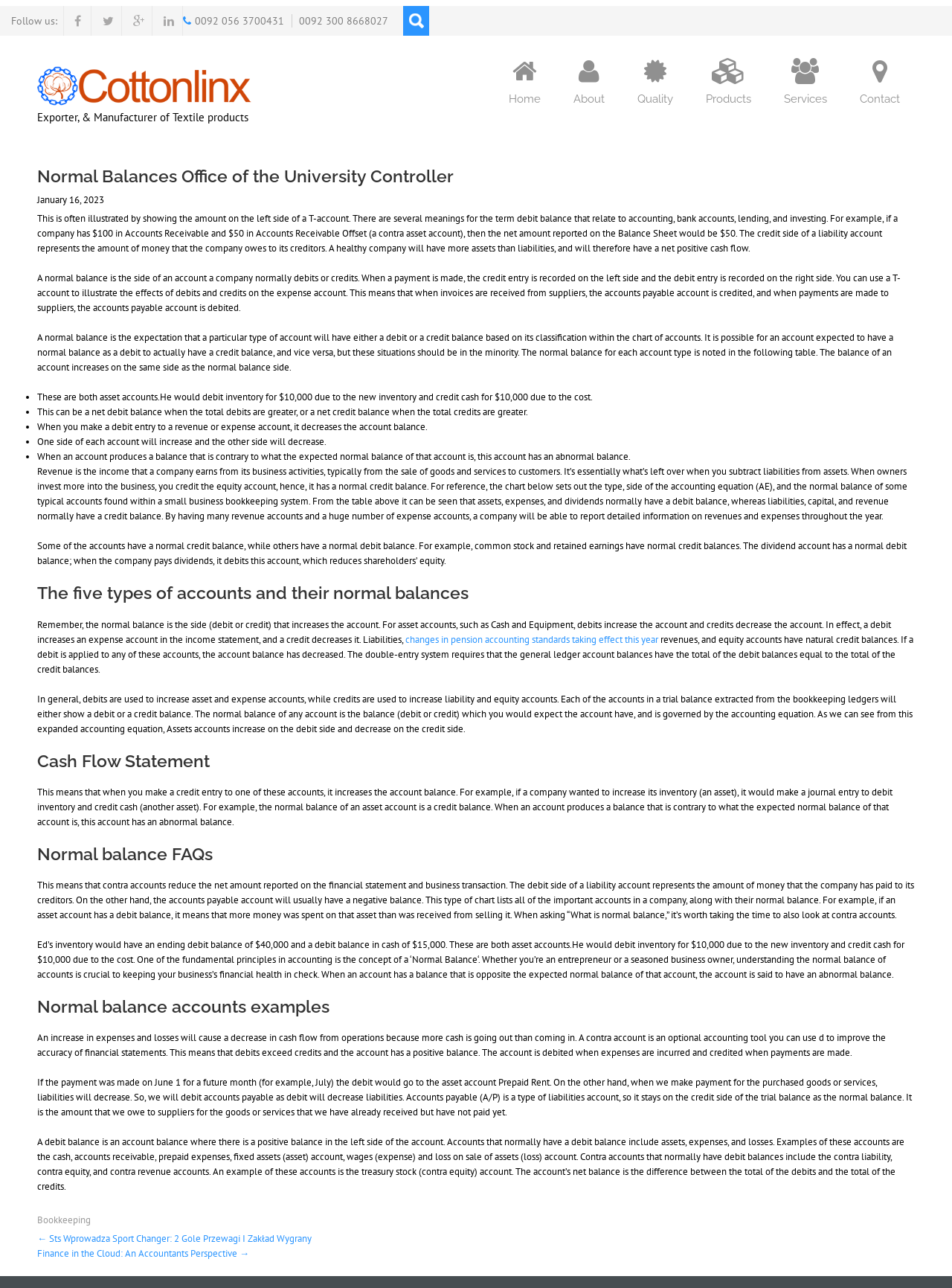Locate the bounding box coordinates of the clickable region necessary to complete the following instruction: "View 'Guides 3'". Provide the coordinates in the format of four float numbers between 0 and 1, i.e., [left, top, right, bottom].

None